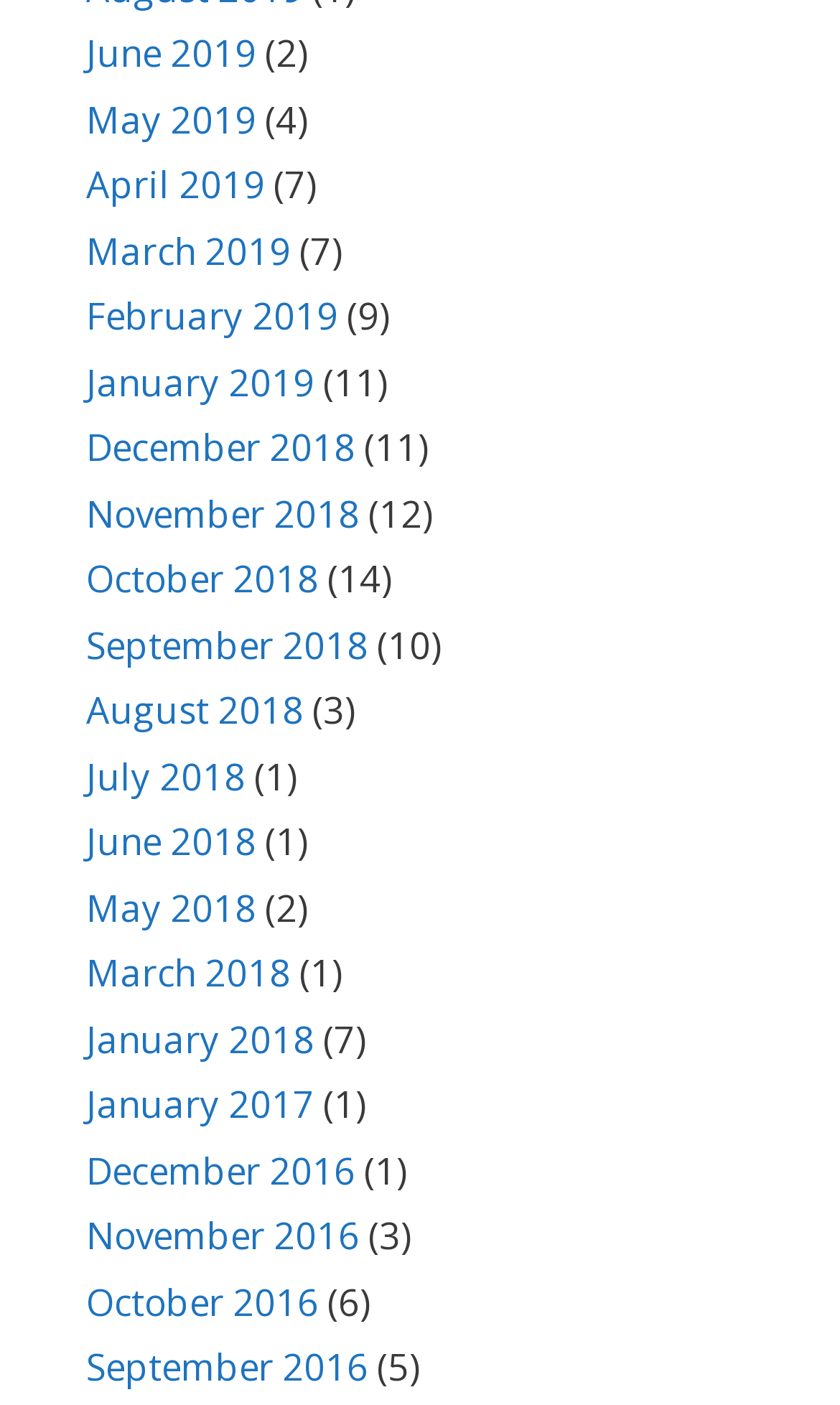Please specify the bounding box coordinates of the element that should be clicked to execute the given instruction: 'Check April 2019'. Ensure the coordinates are four float numbers between 0 and 1, expressed as [left, top, right, bottom].

[0.103, 0.114, 0.315, 0.149]